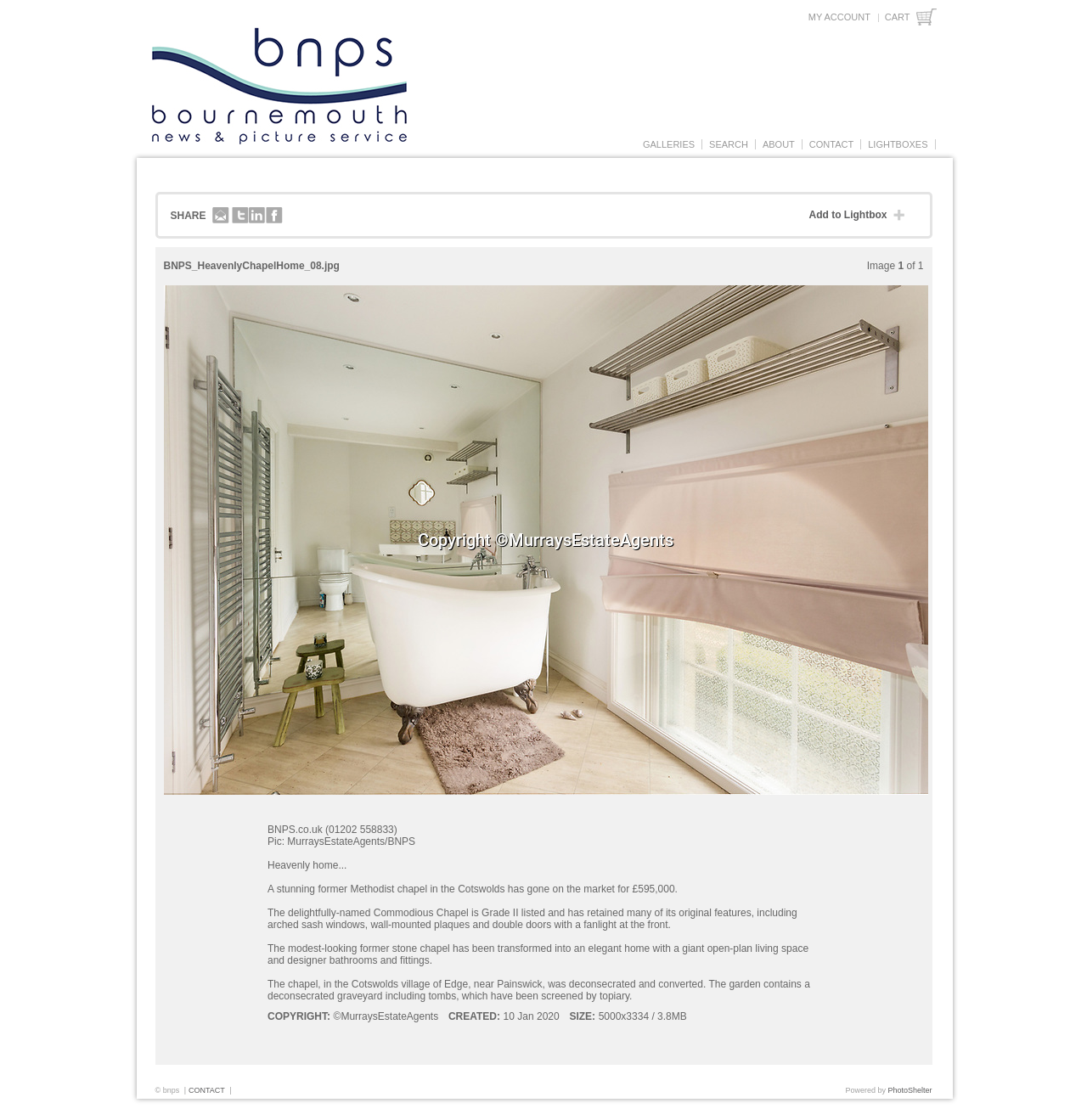Please specify the bounding box coordinates of the clickable region necessary for completing the following instruction: "View cart". The coordinates must consist of four float numbers between 0 and 1, i.e., [left, top, right, bottom].

[0.814, 0.008, 0.861, 0.023]